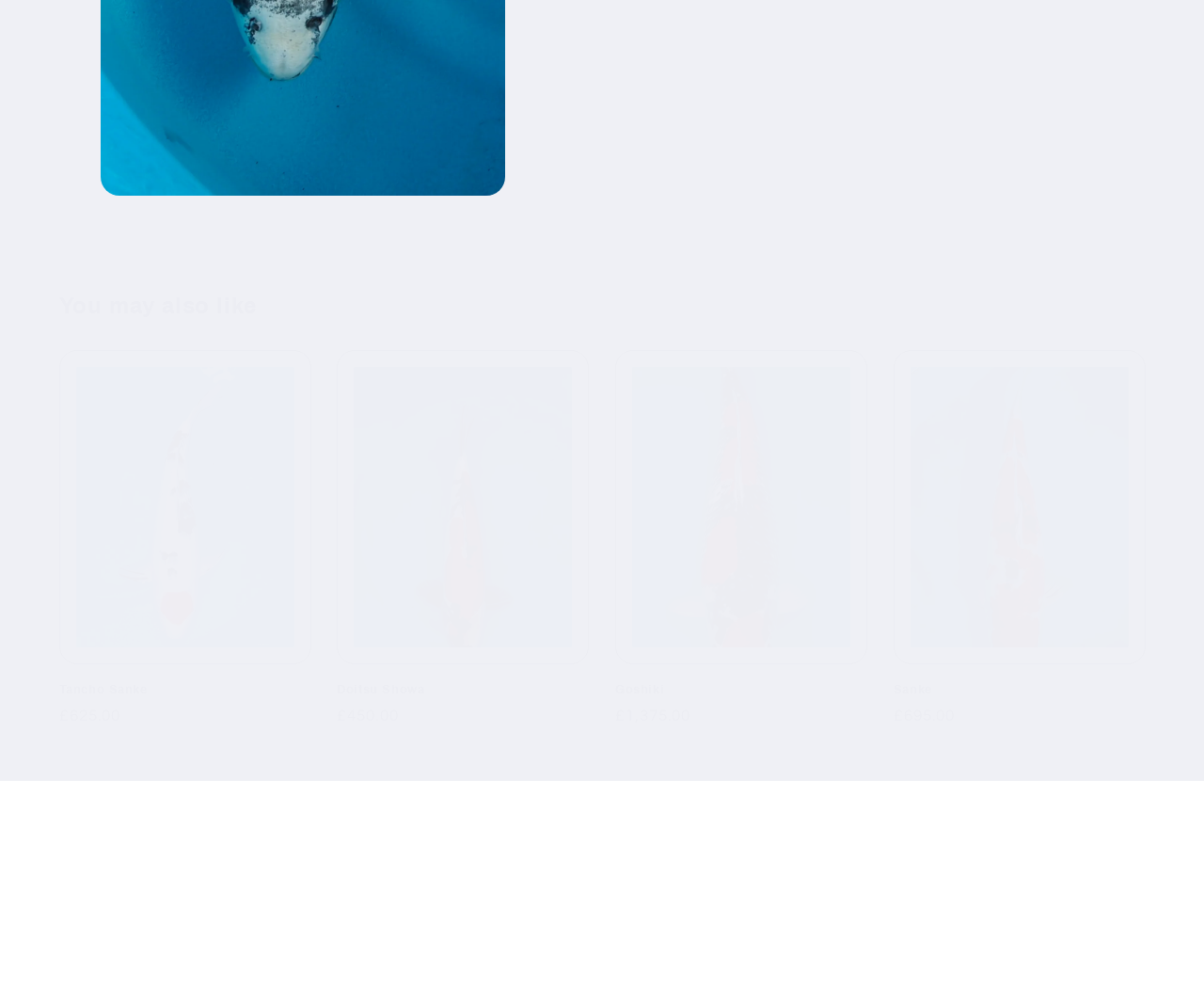Locate the bounding box of the UI element based on this description: "Tancho Sanke". Provide four float numbers between 0 and 1 as [left, top, right, bottom].

[0.049, 0.691, 0.258, 0.707]